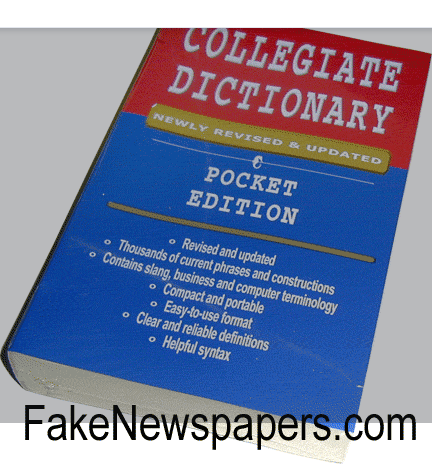Can you give a detailed response to the following question using the information from the image? What type of terminology is included in the dictionary?

The caption highlights that the dictionary includes thousands of current phrases and constructions, as well as slang, business, and computer terminology, indicating that it covers a range of modern language usage.